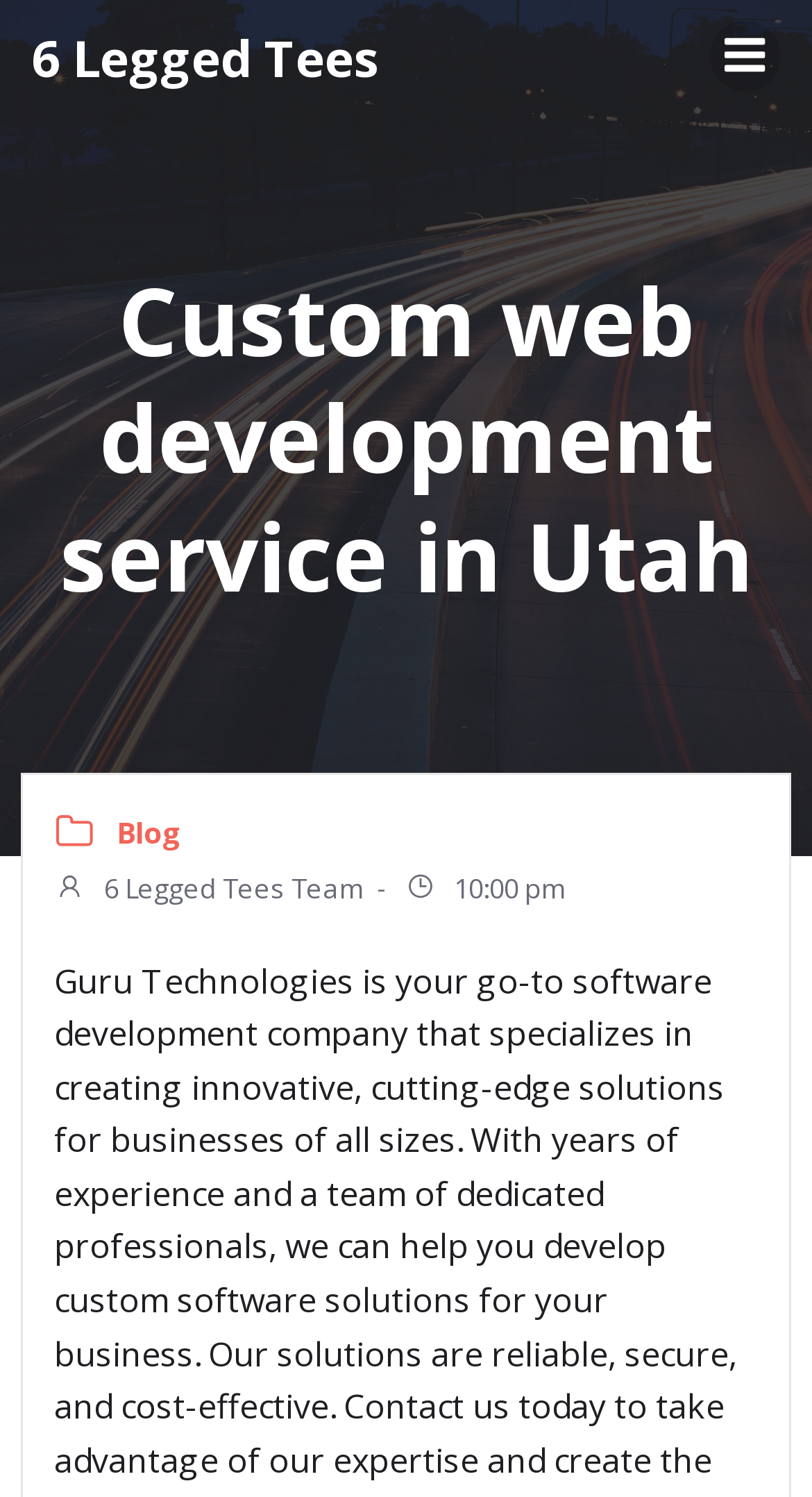Determine the main text heading of the webpage and provide its content.

Custom web development service in Utah